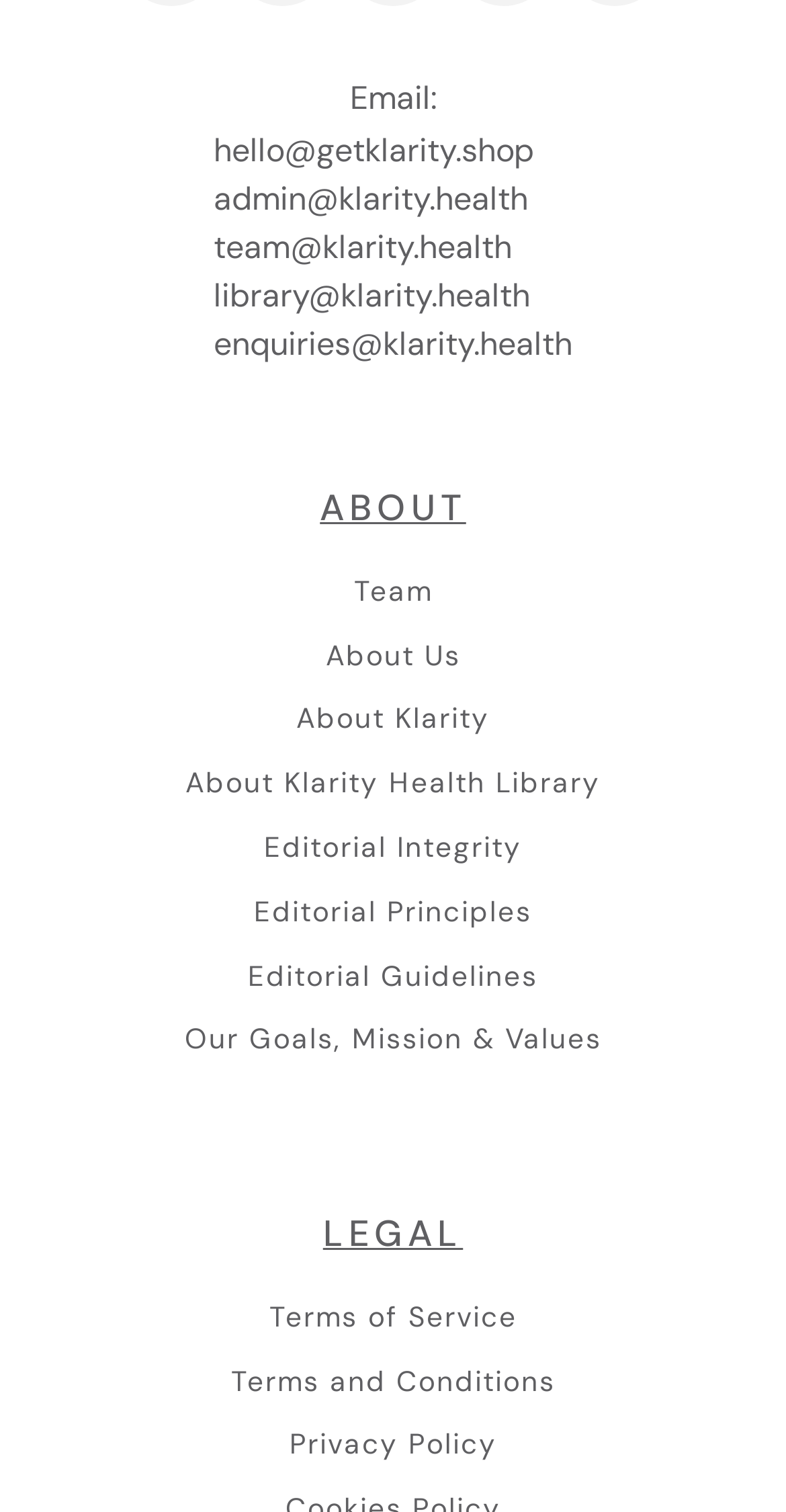Provide the bounding box coordinates for the specified HTML element described in this description: "Terms of Service". The coordinates should be four float numbers ranging from 0 to 1, in the format [left, top, right, bottom].

[0.342, 0.86, 0.658, 0.882]